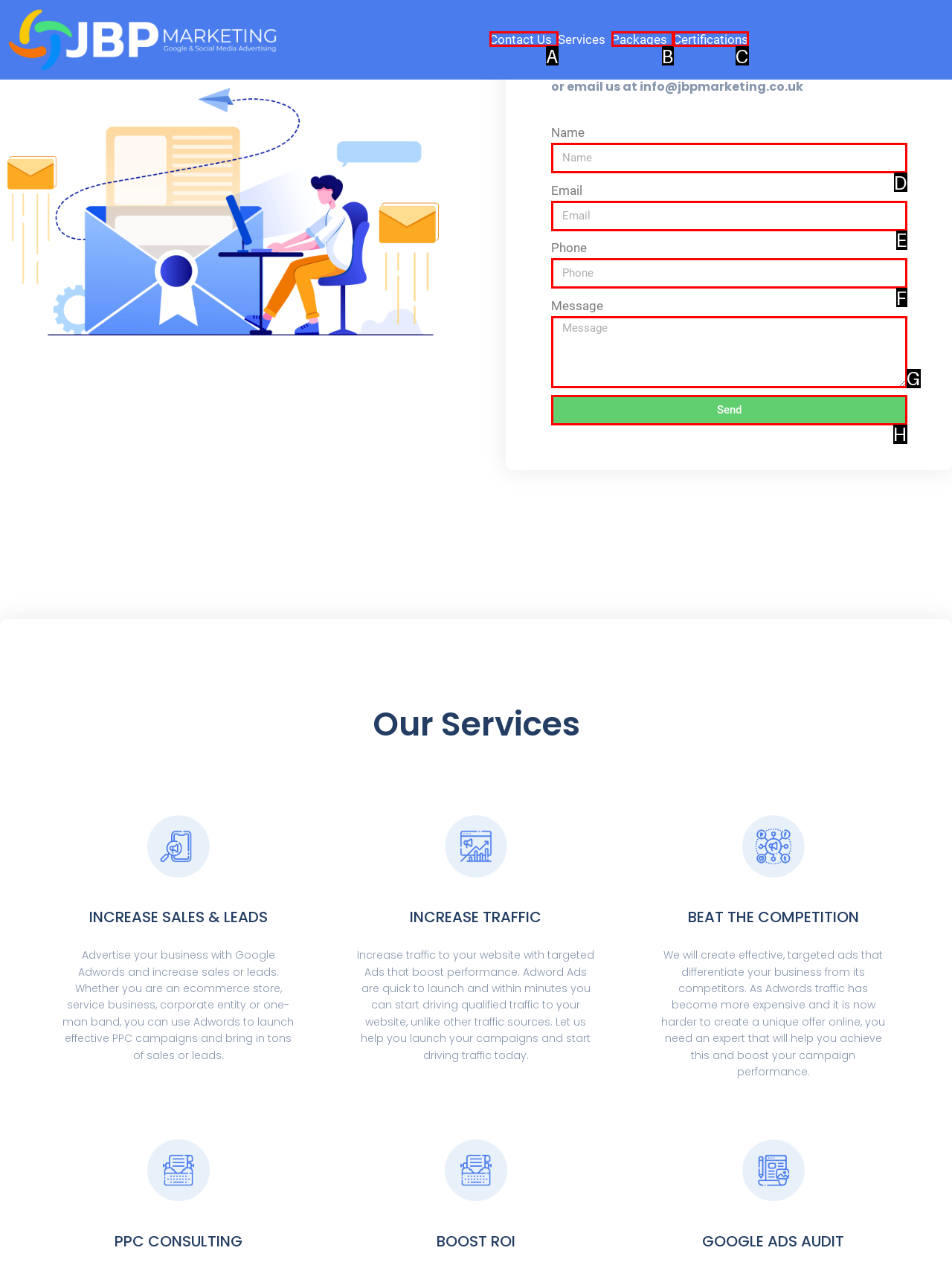Which option corresponds to the following element description: parent_node: Email name="form_fields[email]" placeholder="Email"?
Please provide the letter of the correct choice.

E